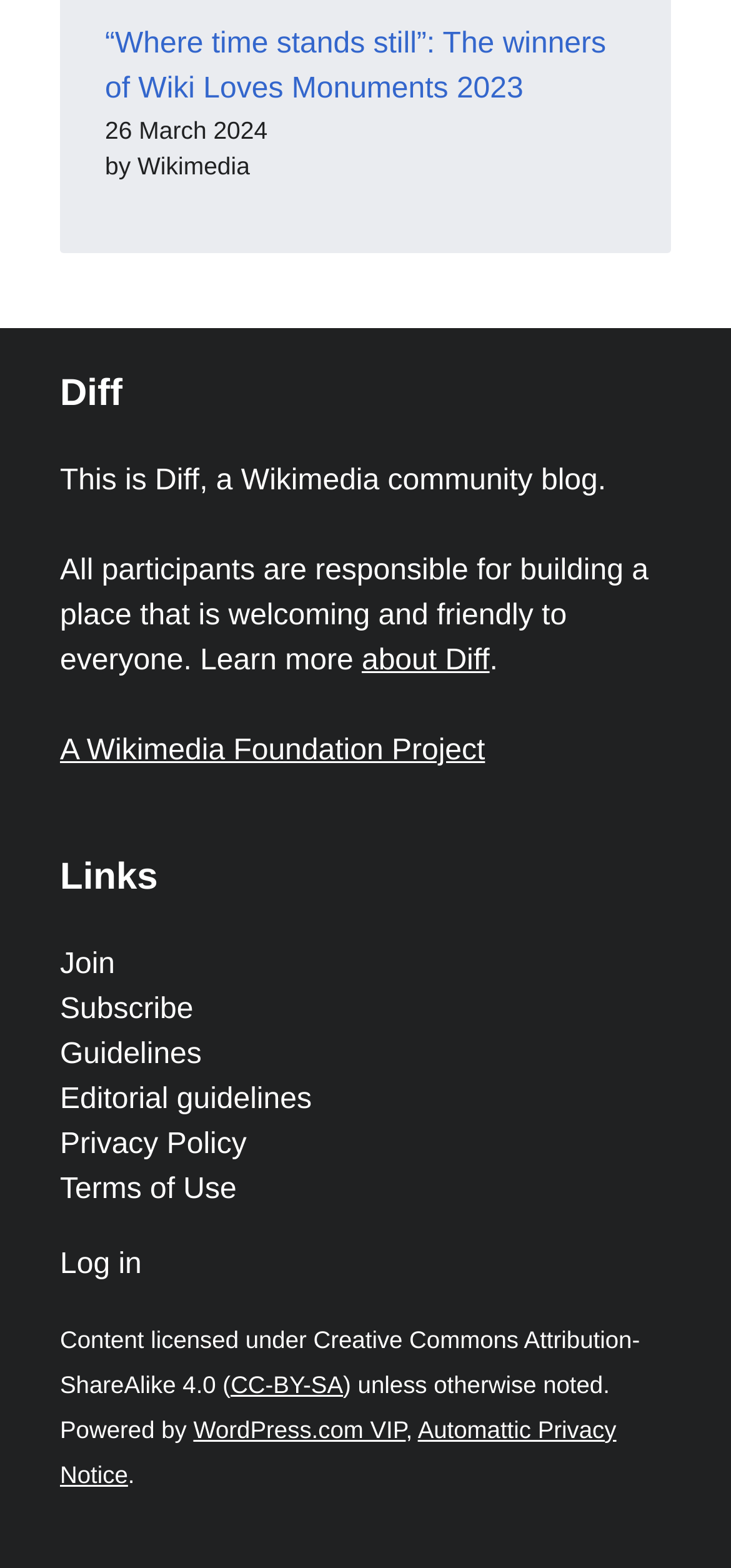What is the platform that powers this website?
Kindly offer a detailed explanation using the data available in the image.

I found the platform by looking at the link element with the text 'WordPress.com VIP' which is a child of the StaticText element 'Powered by'.